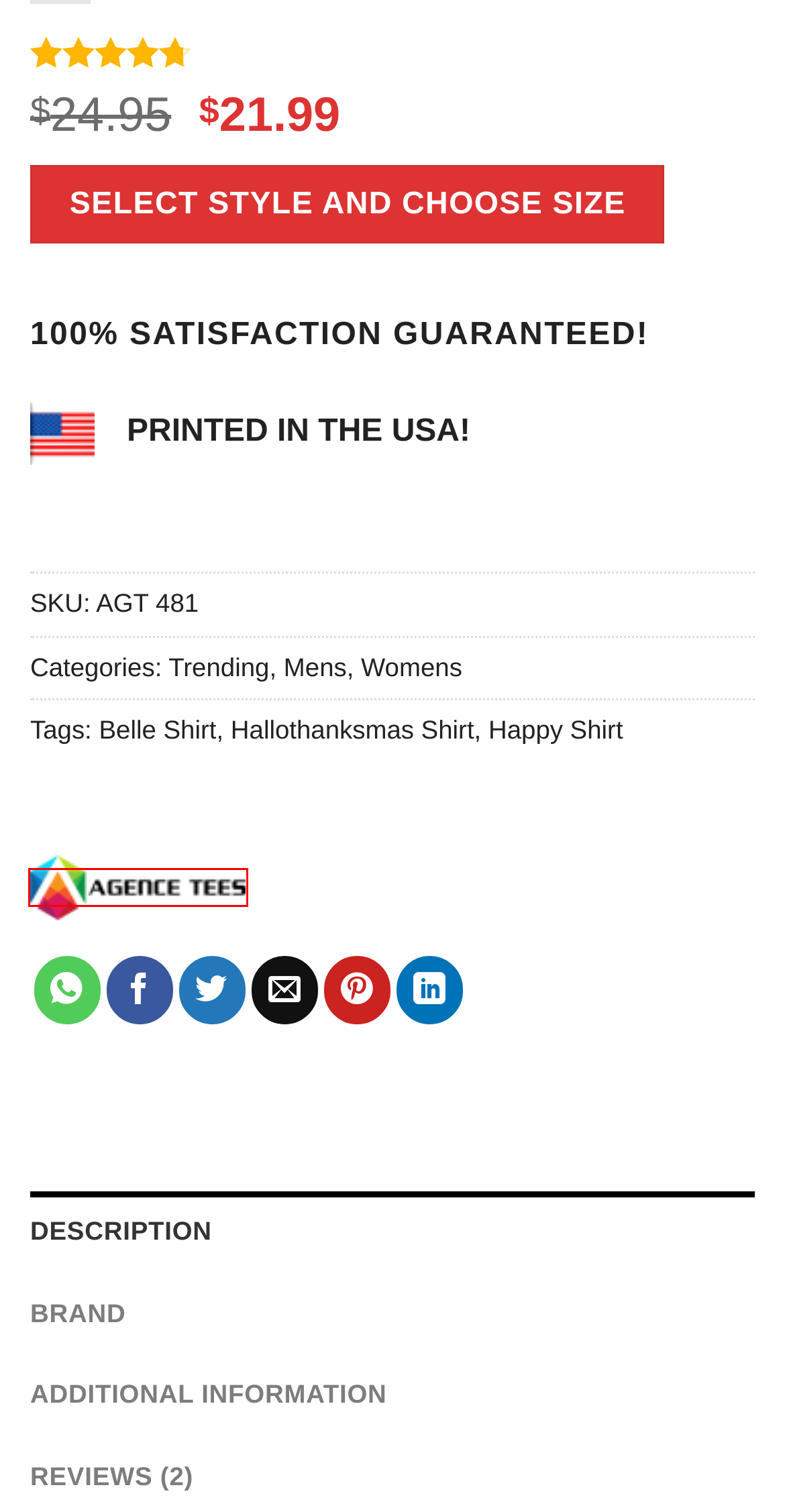Analyze the webpage screenshot with a red bounding box highlighting a UI element. Select the description that best matches the new webpage after clicking the highlighted element. Here are the options:
A. About Us - Agence Tees
B. Mens - Agence Tees
C. Happy Shirt - Agence Tees
D. Hallothanksmas Shirt - Agence Tees
E. Womens - Agence Tees
F. AgenceTees – Agence Tees
G. Belle Shirt - Agence Tees
H. Trending - Agence Tees

F